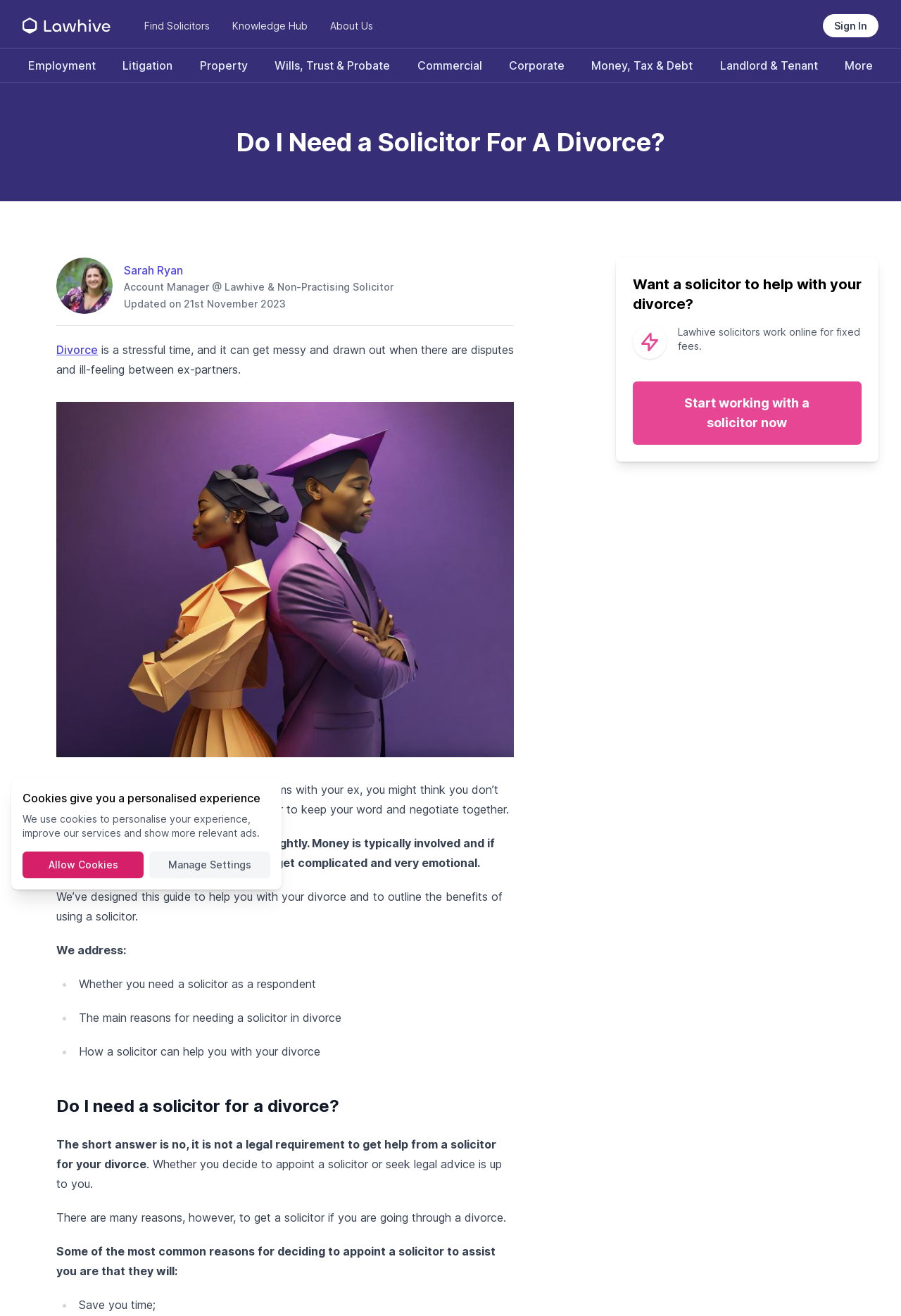Specify the bounding box coordinates of the area that needs to be clicked to achieve the following instruction: "Click the 'Home' link".

[0.025, 0.01, 0.123, 0.028]